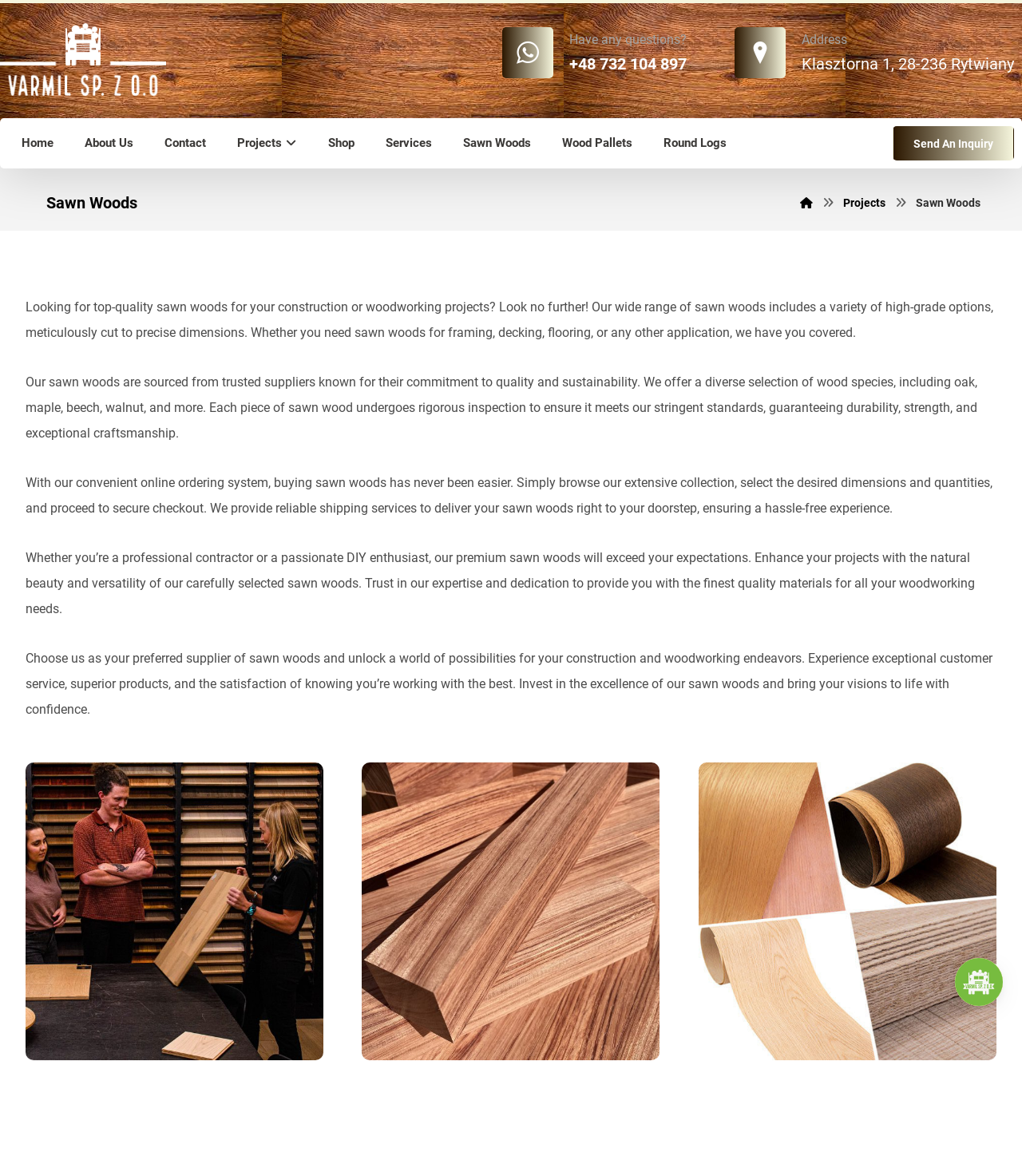Find the bounding box coordinates of the element to click in order to complete this instruction: "Click on the 'Home' link". The bounding box coordinates must be four float numbers between 0 and 1, denoted as [left, top, right, bottom].

[0.008, 0.107, 0.066, 0.136]